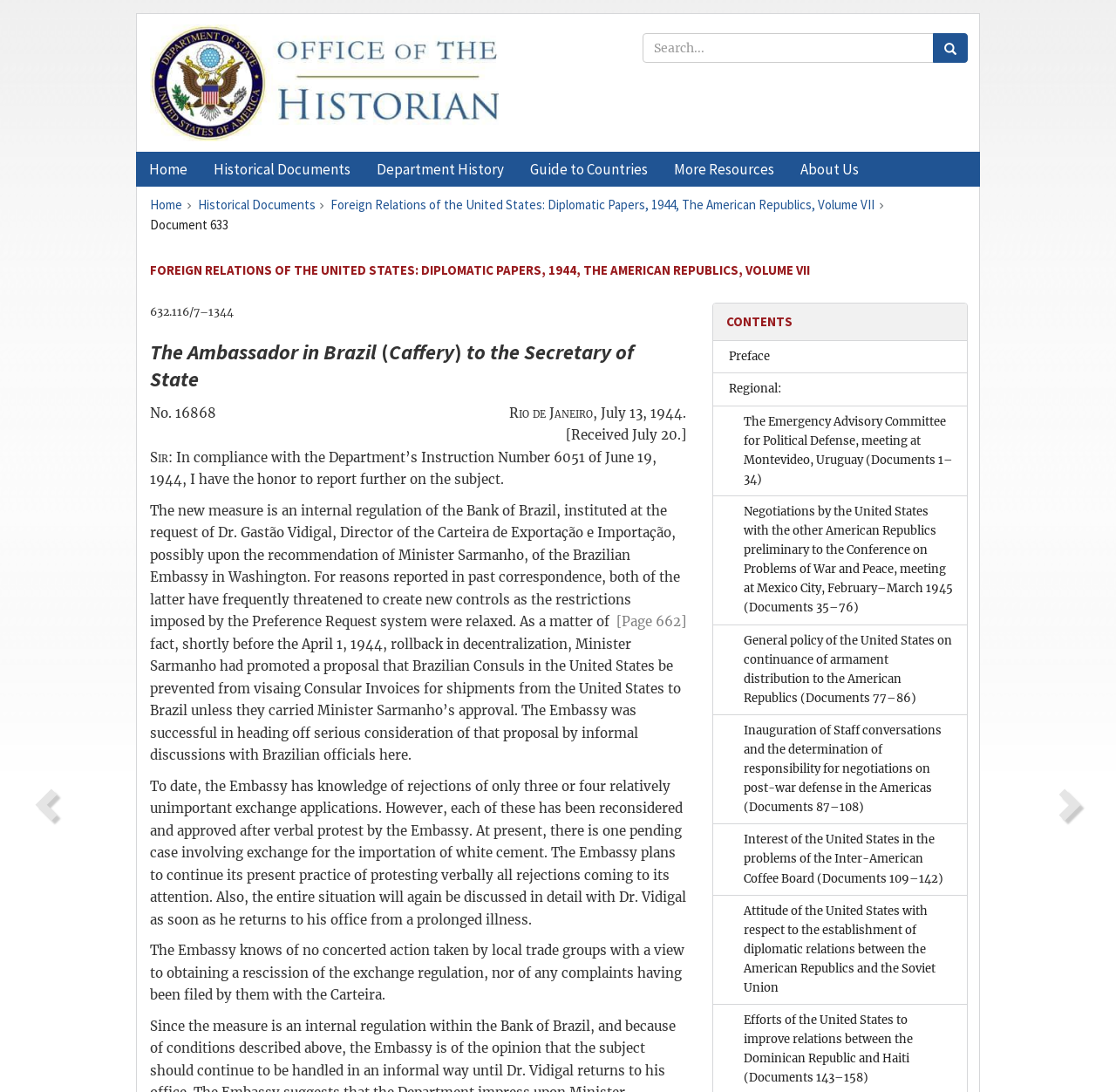Locate the bounding box coordinates of the clickable element to fulfill the following instruction: "View the contents of the Foreign Relations of the United States: Diplomatic Papers, 1944, The American Republics, Volume VII". Provide the coordinates as four float numbers between 0 and 1 in the format [left, top, right, bottom].

[0.651, 0.286, 0.855, 0.304]